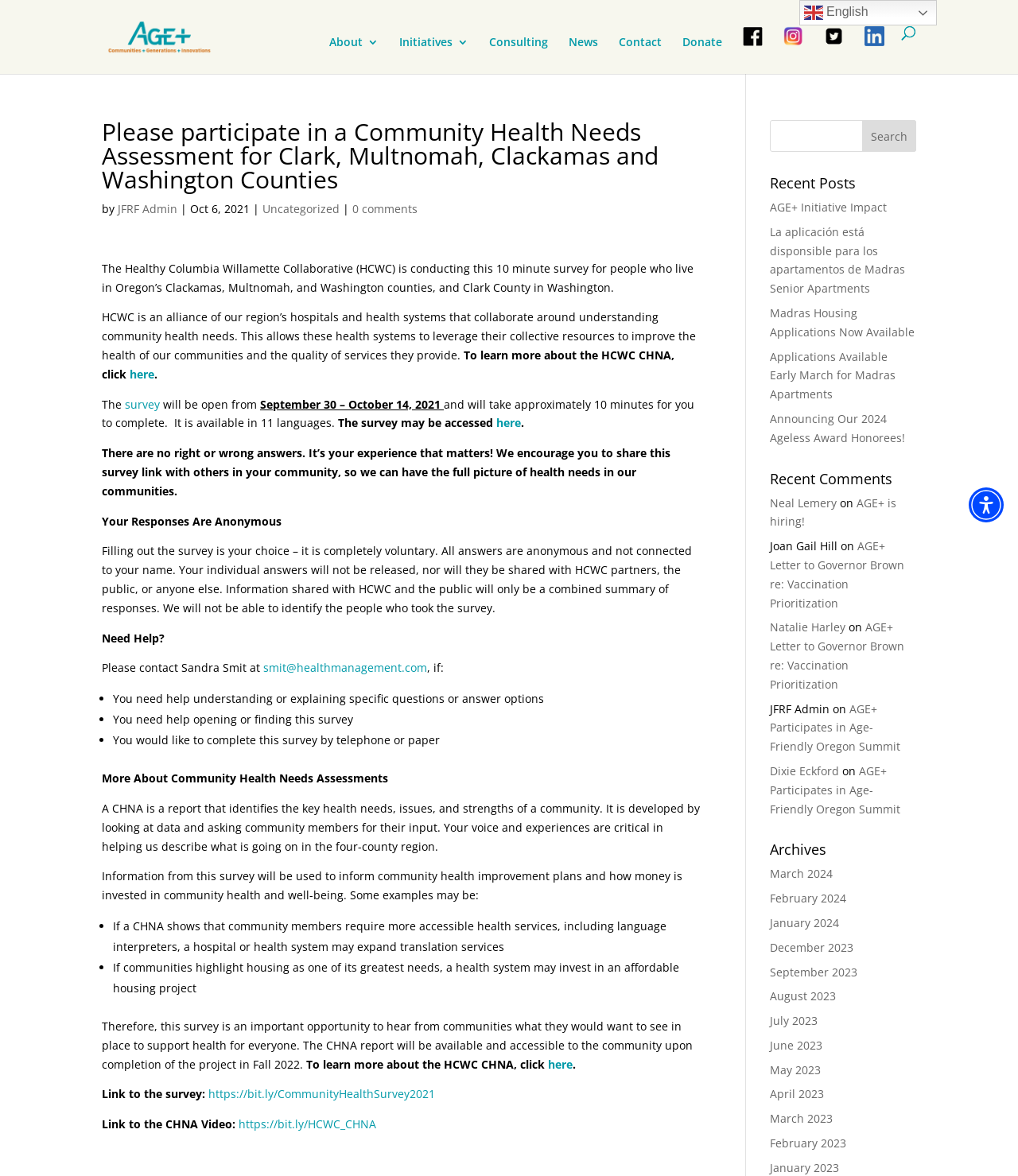Find the bounding box coordinates of the element I should click to carry out the following instruction: "Click the Accessibility Menu button".

[0.952, 0.414, 0.986, 0.444]